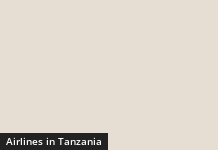Where is the bold caption located?
Look at the image and provide a detailed response to the question.

The bold caption 'Airlines in Tanzania' is placed at the bottom left corner of the image, likely intended to guide readers towards exploring various airline options for travel within and to Tanzania.